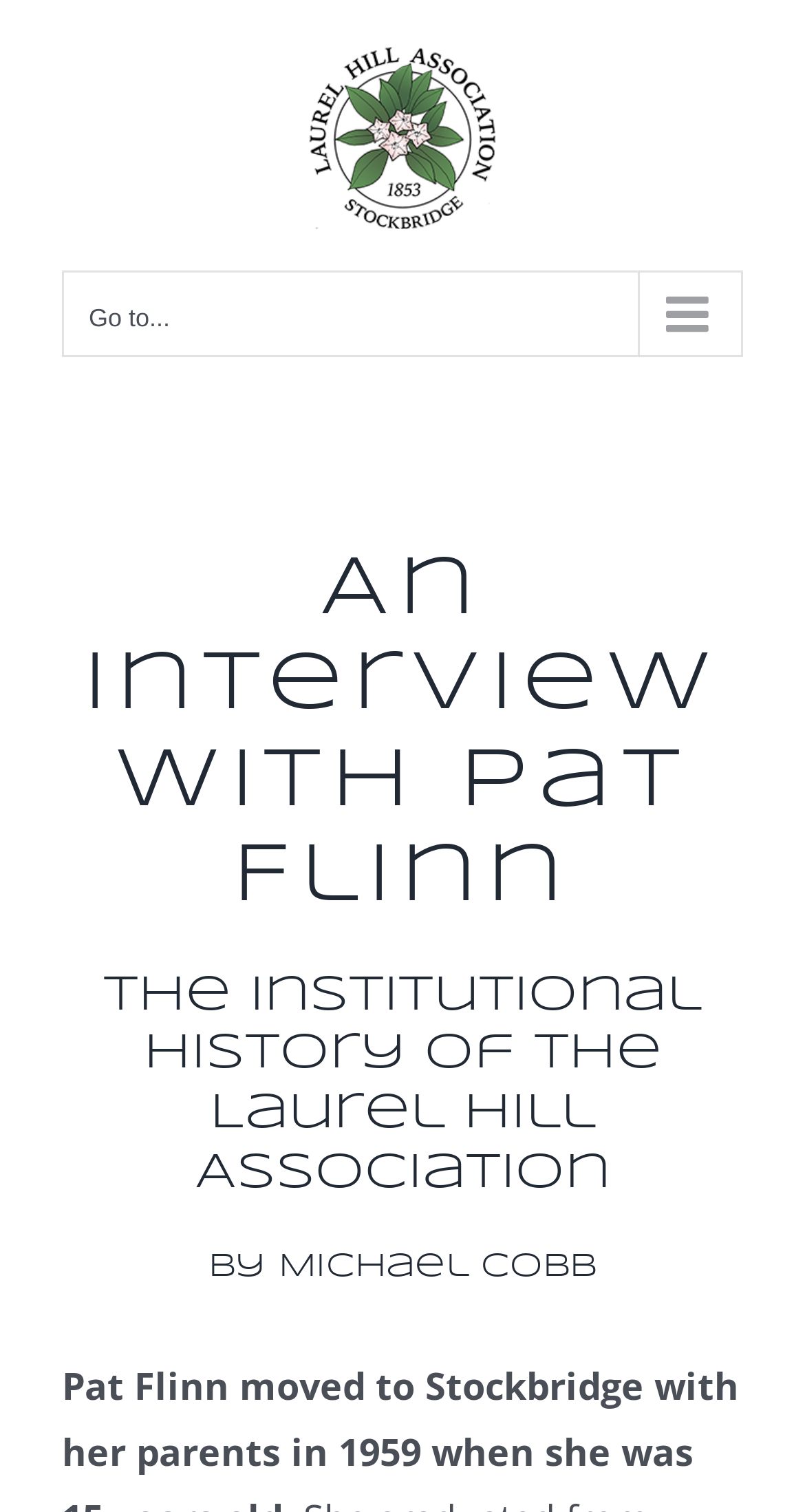What is the topic of the interview with Pat Flinn?
Answer briefly with a single word or phrase based on the image.

The institutional history of the Laurel Hill Association